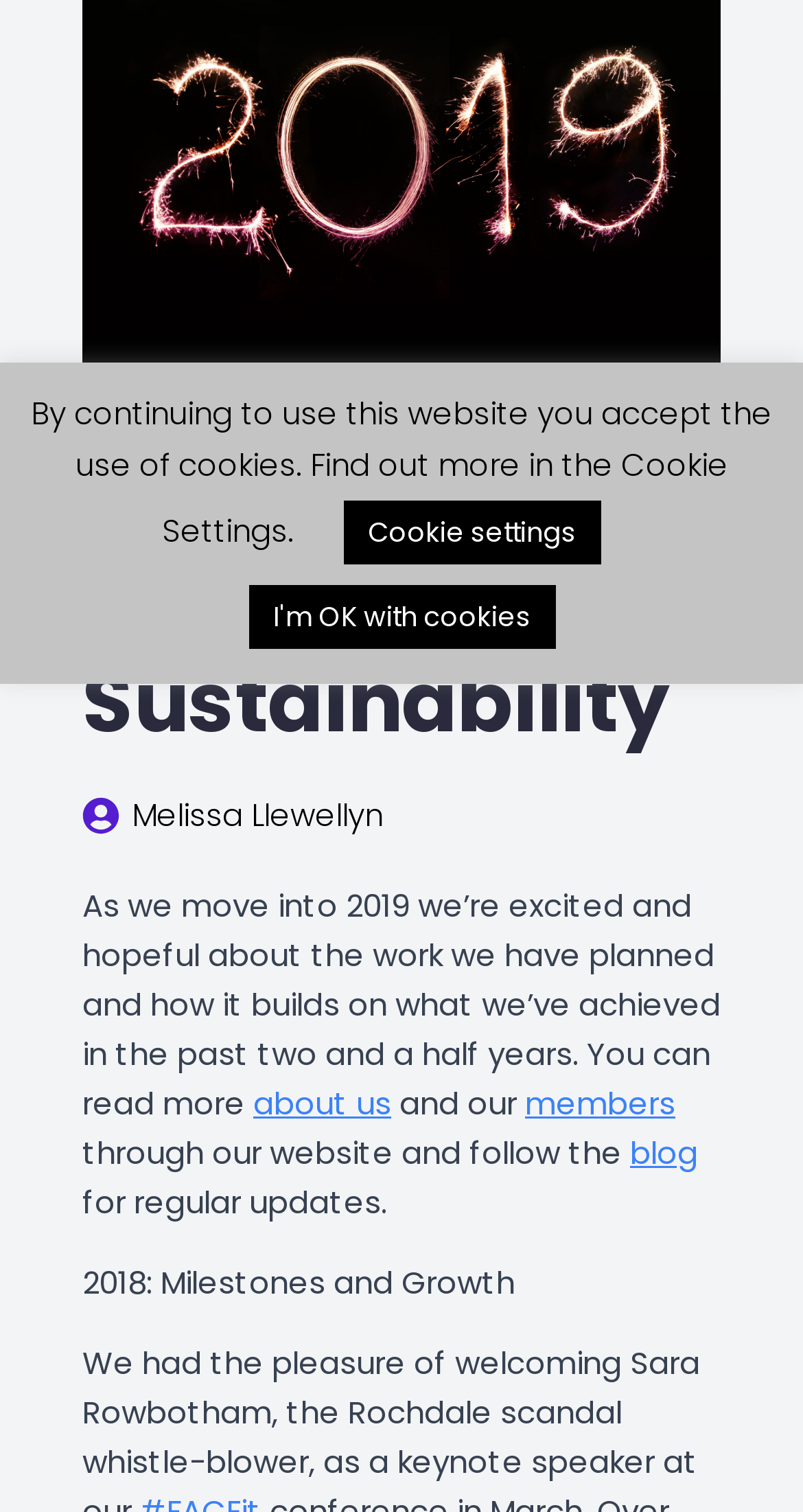Given the element description: "blog", predict the bounding box coordinates of this UI element. The coordinates must be four float numbers between 0 and 1, given as [left, top, right, bottom].

[0.785, 0.748, 0.869, 0.777]